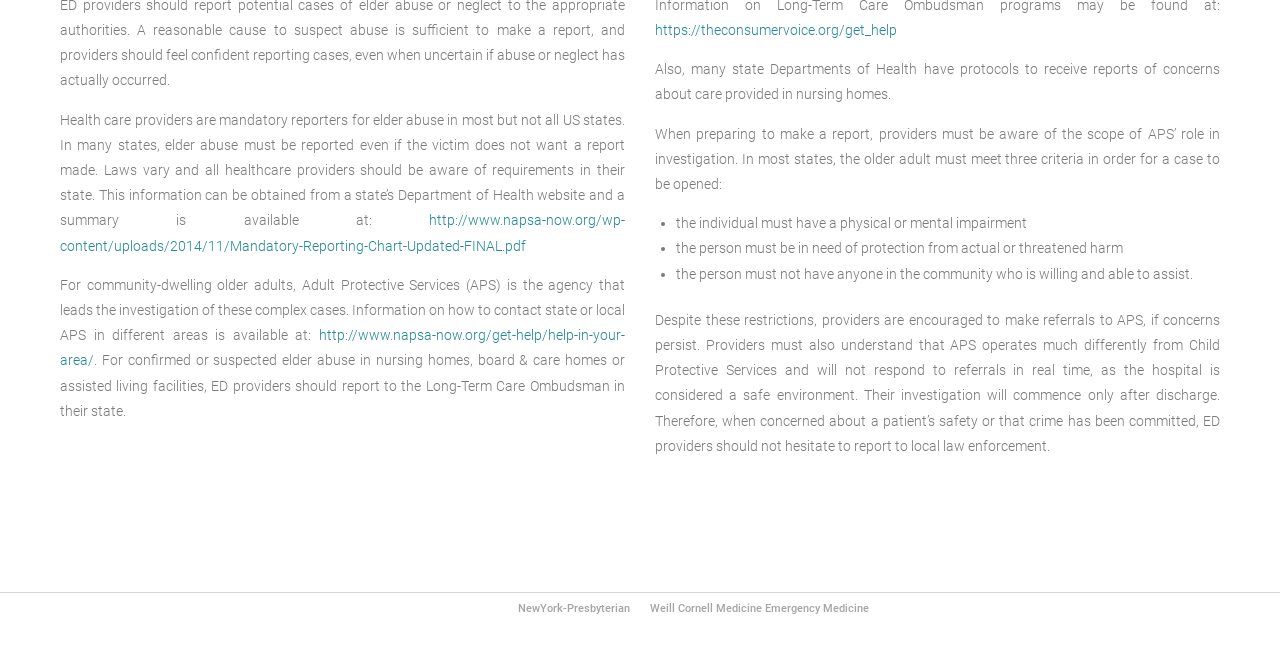Show the bounding box coordinates for the HTML element described as: "http://www.napsa-now.org/get-help/help-in-your-area/".

[0.047, 0.5, 0.488, 0.563]